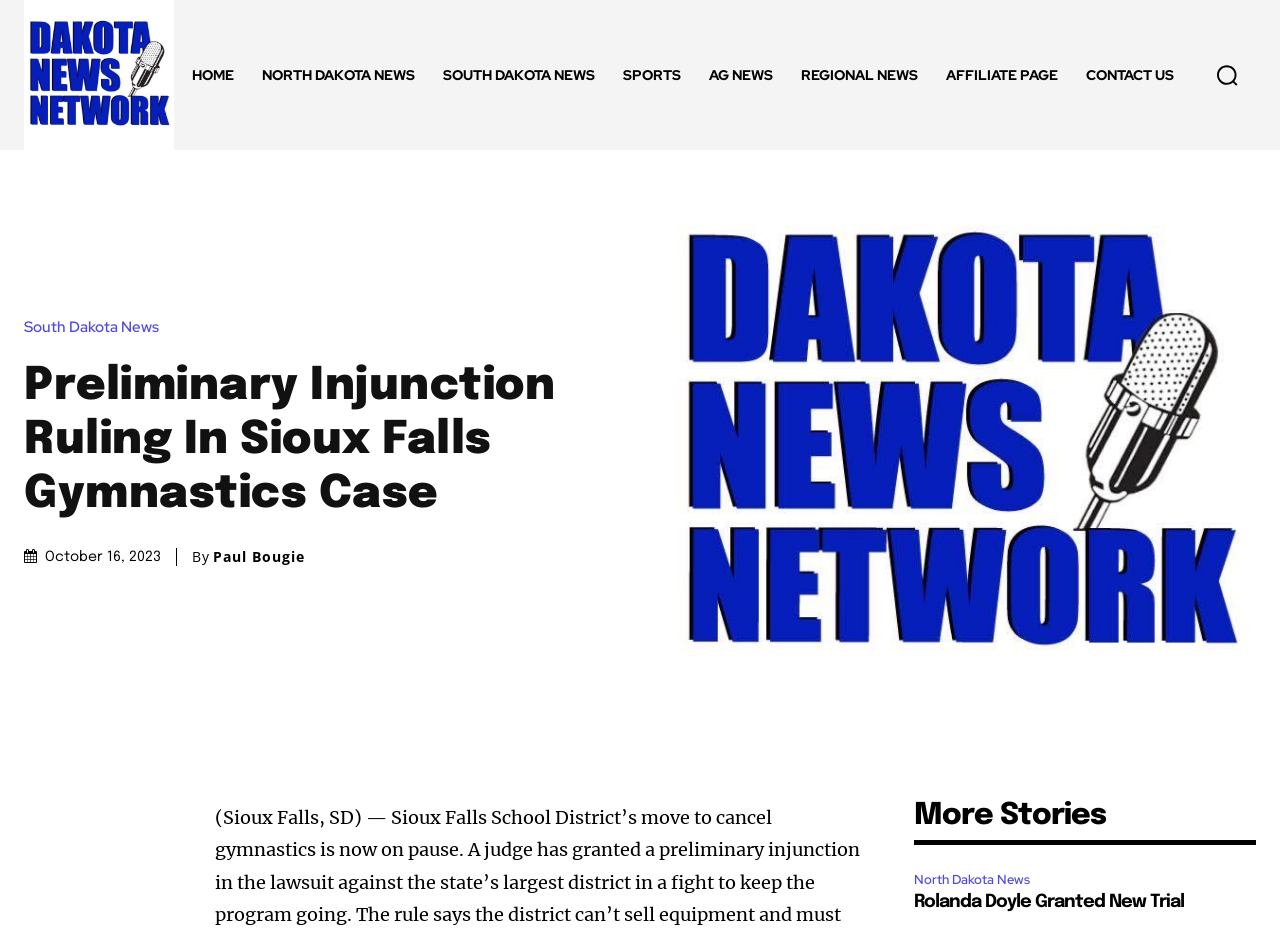Refer to the image and answer the question with as much detail as possible: What is the name of the author of this article?

I found the author's name by looking at the text next to the 'By' label, which is 'Paul Bougie'.